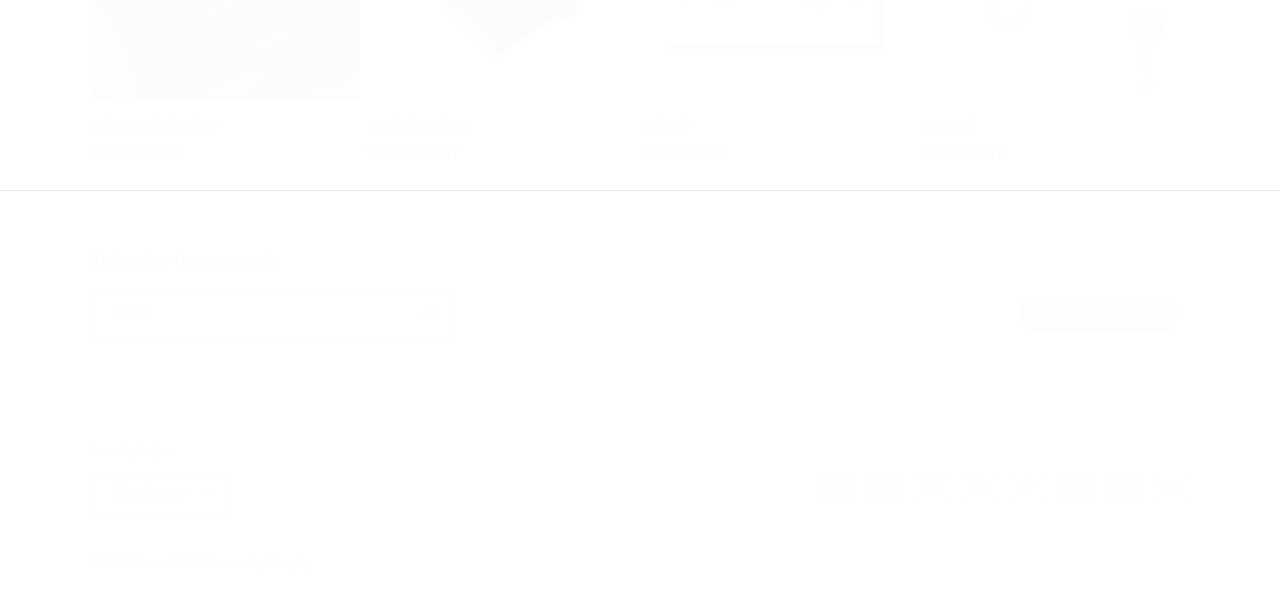Please locate the bounding box coordinates of the region I need to click to follow this instruction: "Select country/region".

[0.07, 0.801, 0.177, 0.873]